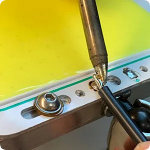What is the main topic of the associated blog post?
Answer the question with a single word or phrase, referring to the image.

Improvements in desk lighting